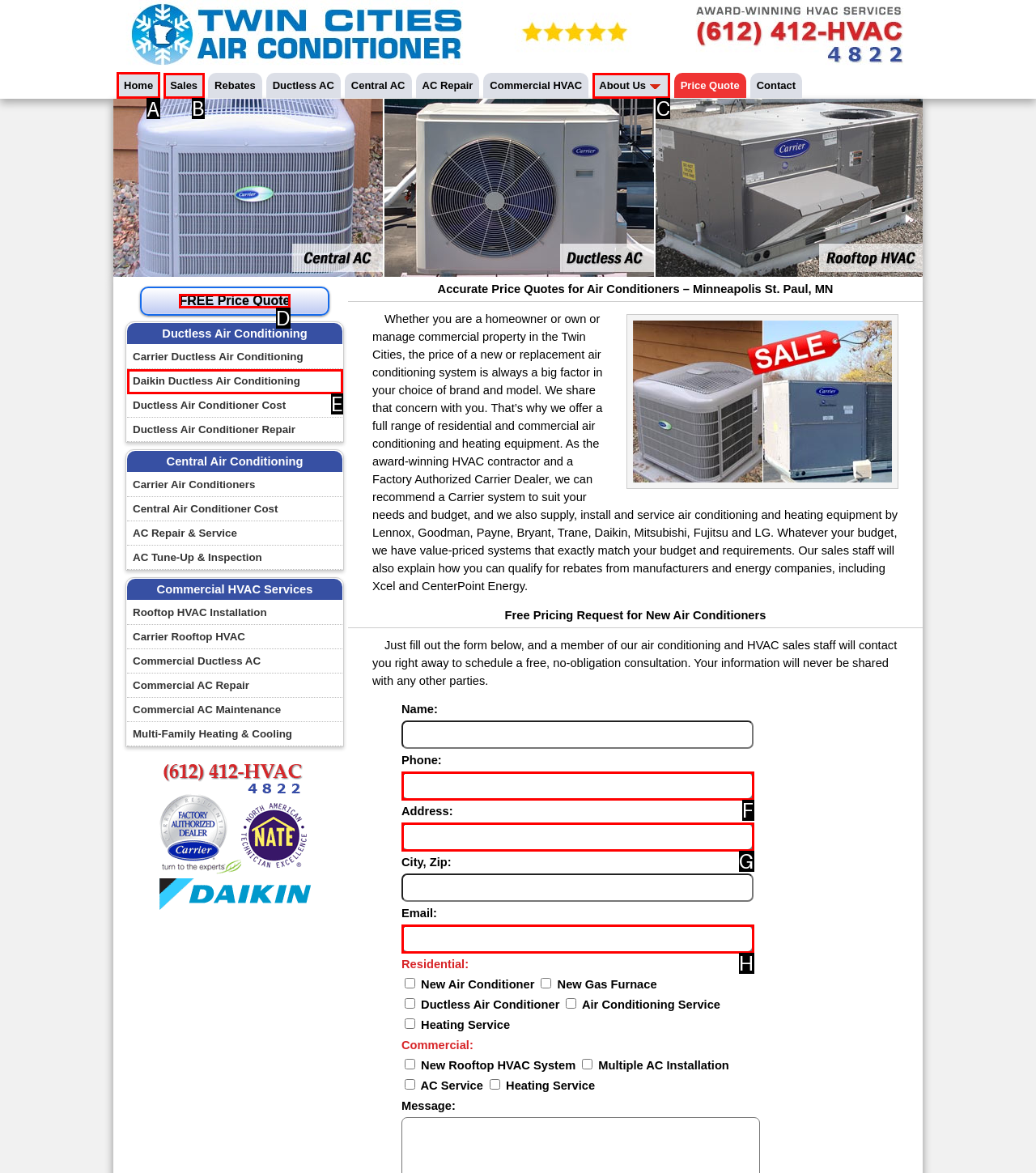Pick the right letter to click to achieve the task: Select an option from the combobox
Answer with the letter of the correct option directly.

None